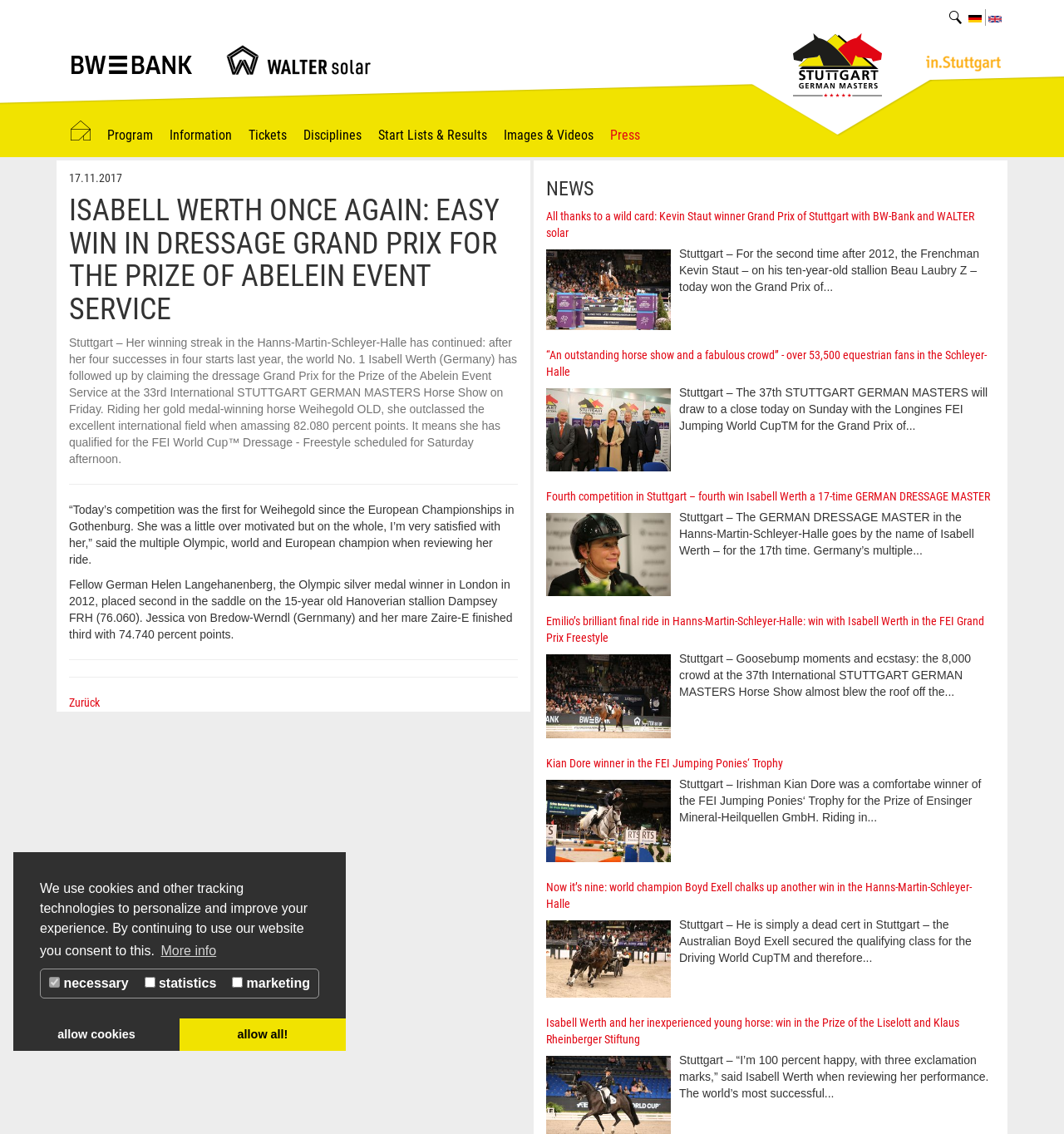Please identify the bounding box coordinates of the area that needs to be clicked to fulfill the following instruction: "read the news about Isabell Werth."

[0.065, 0.172, 0.487, 0.288]